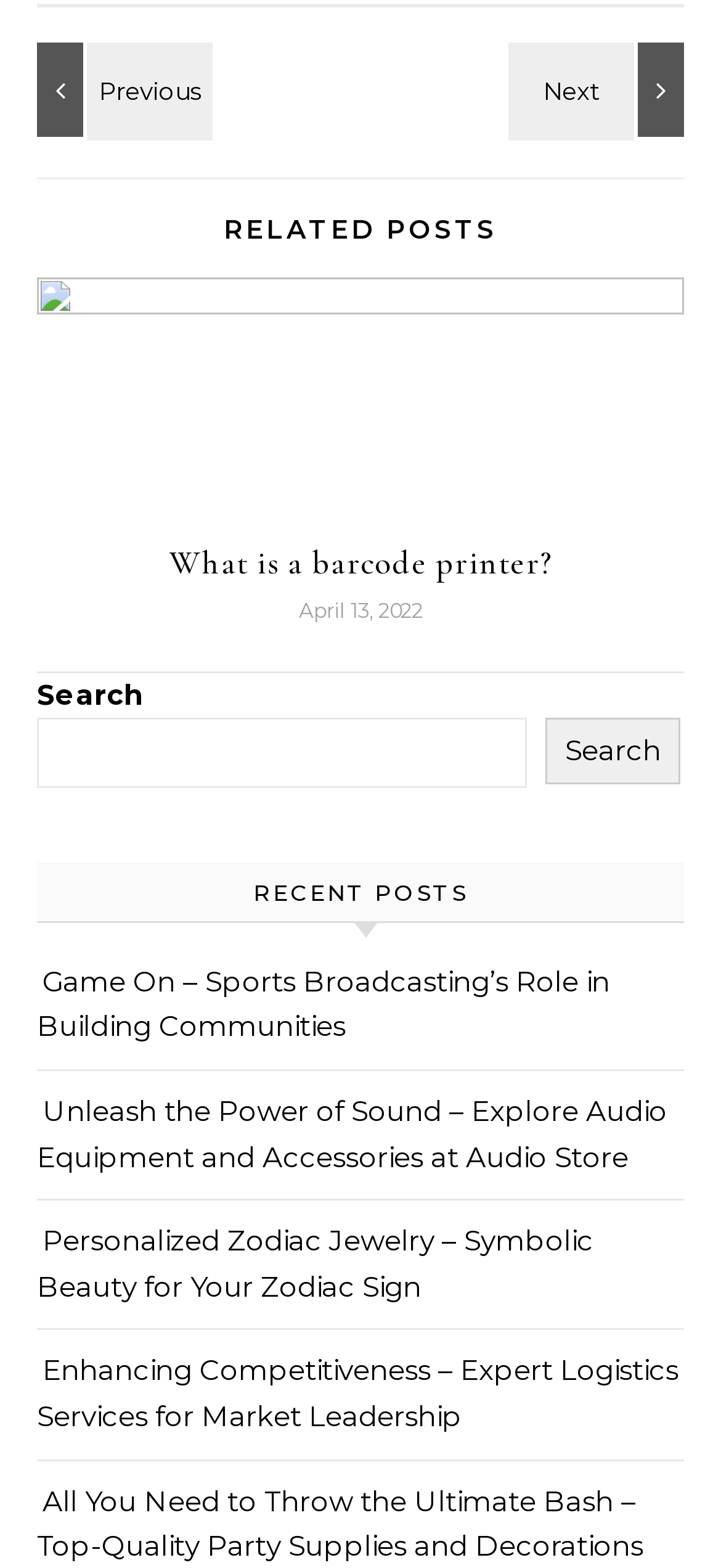Give a one-word or short phrase answer to this question: 
What is the title of the first related post?

What is a barcode printer?